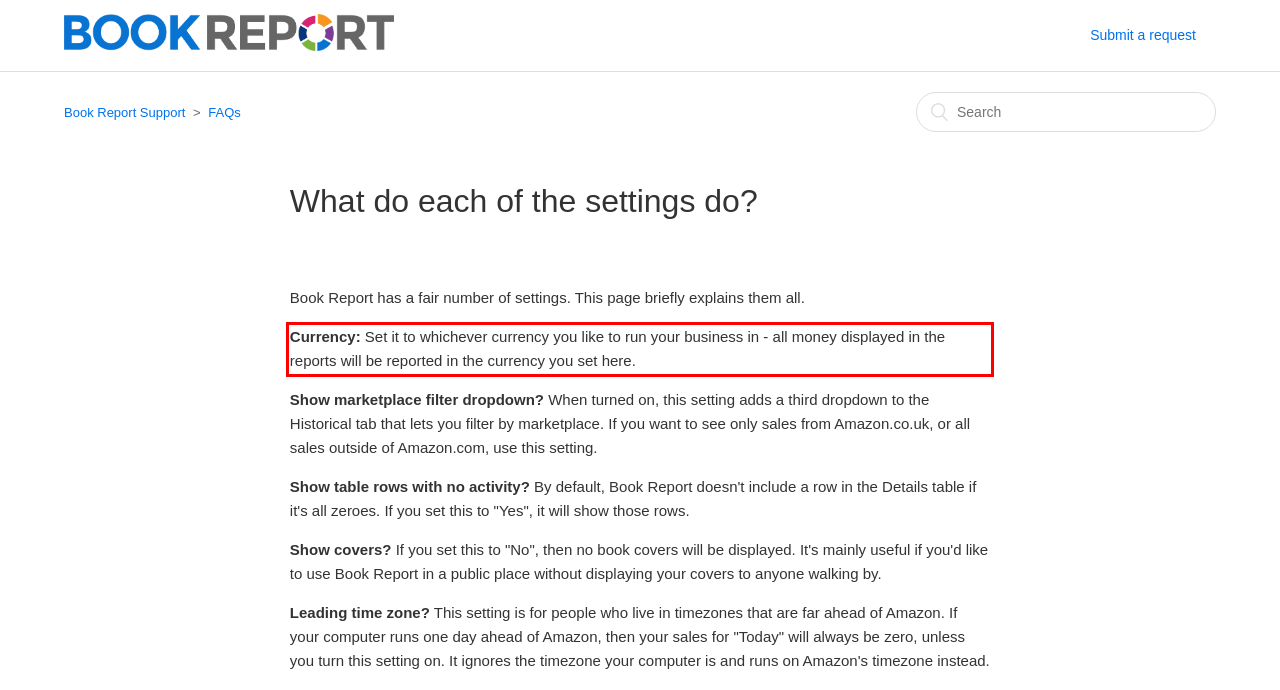Using the provided screenshot of a webpage, recognize and generate the text found within the red rectangle bounding box.

Currency: Set it to whichever currency you like to run your business in - all money displayed in the reports will be reported in the currency you set here.